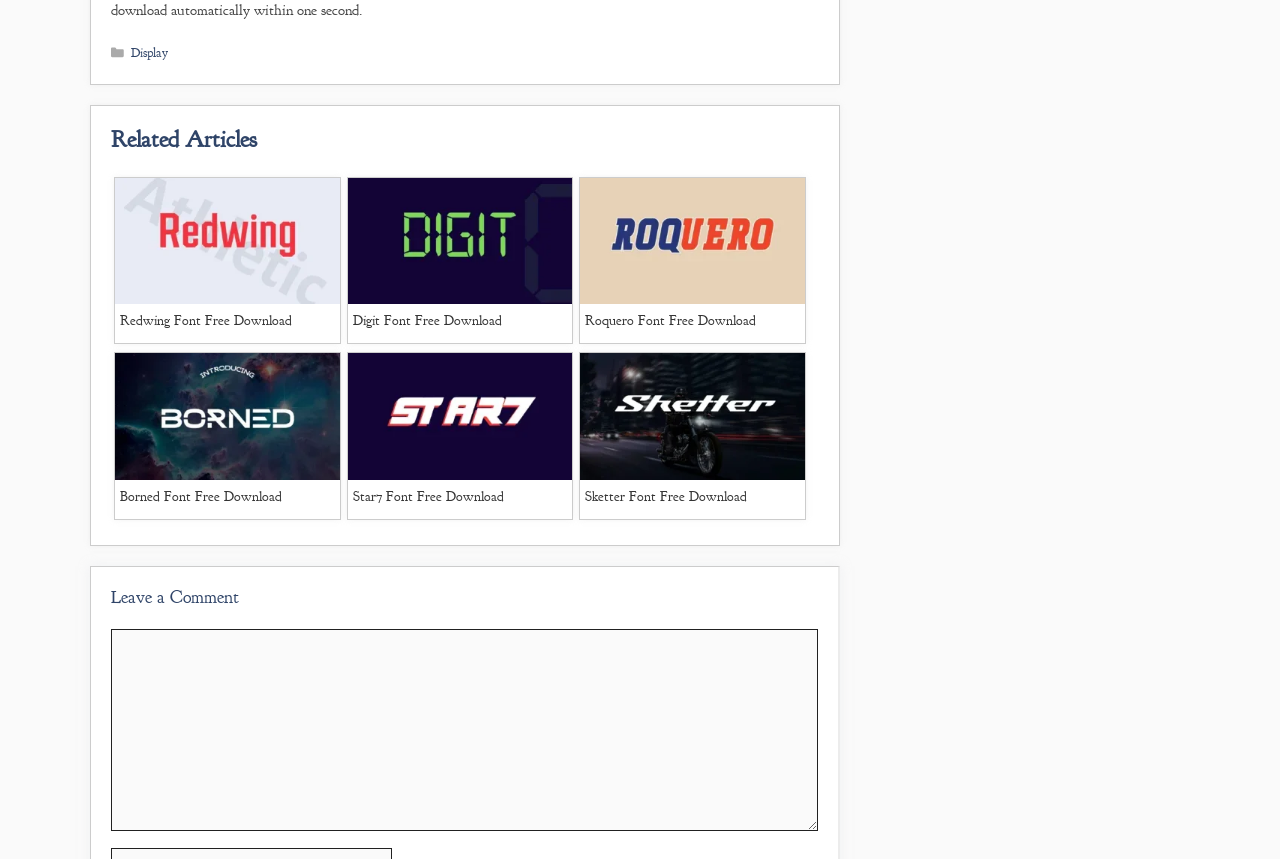Please locate the clickable area by providing the bounding box coordinates to follow this instruction: "Click on the 'Debock Font Family Free Download' link".

[0.301, 0.075, 0.442, 0.093]